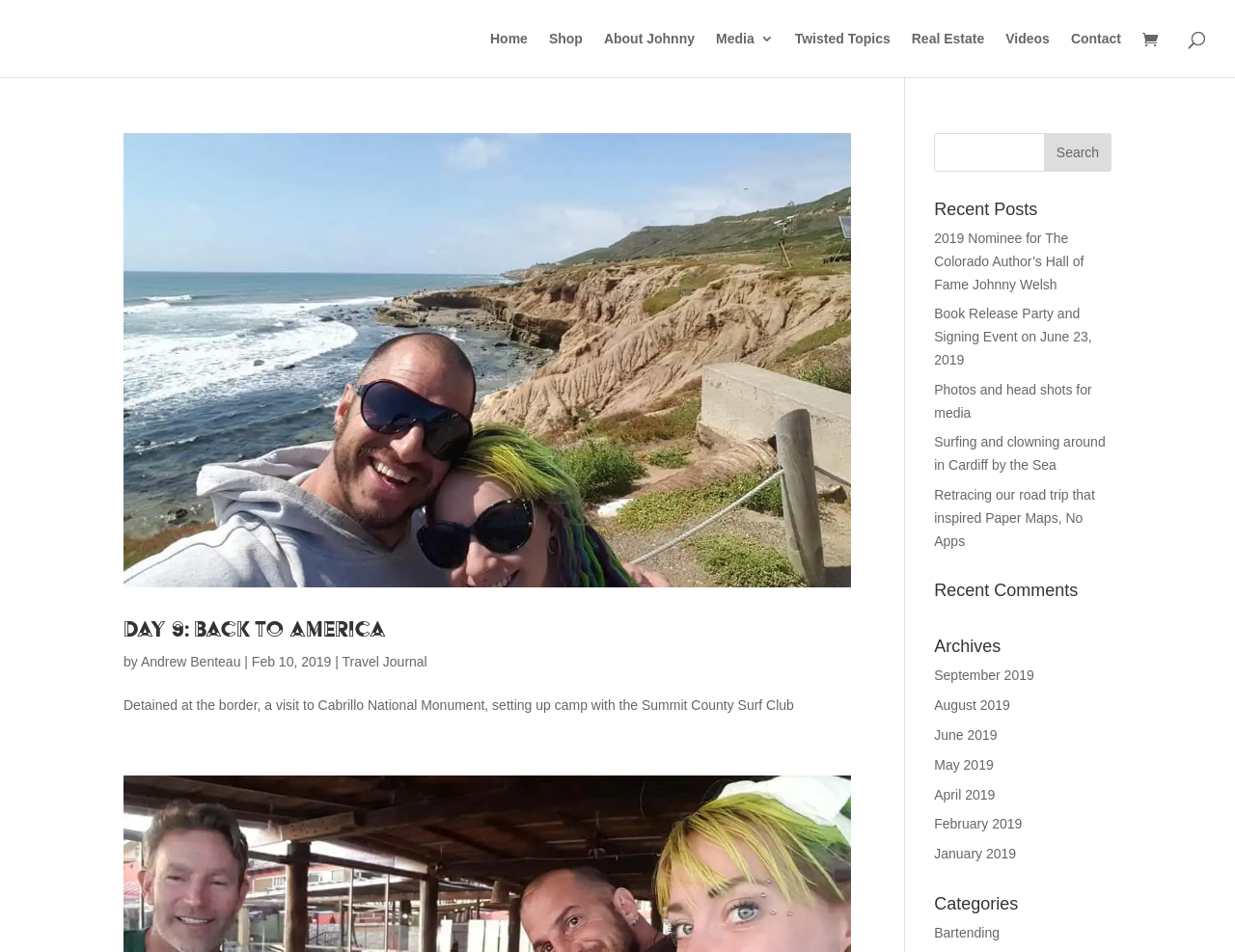Bounding box coordinates should be provided in the format (top-left x, top-left y, bottom-right x, bottom-right y) with all values between 0 and 1. Identify the bounding box for this UI element: value="Search"

[0.845, 0.14, 0.9, 0.18]